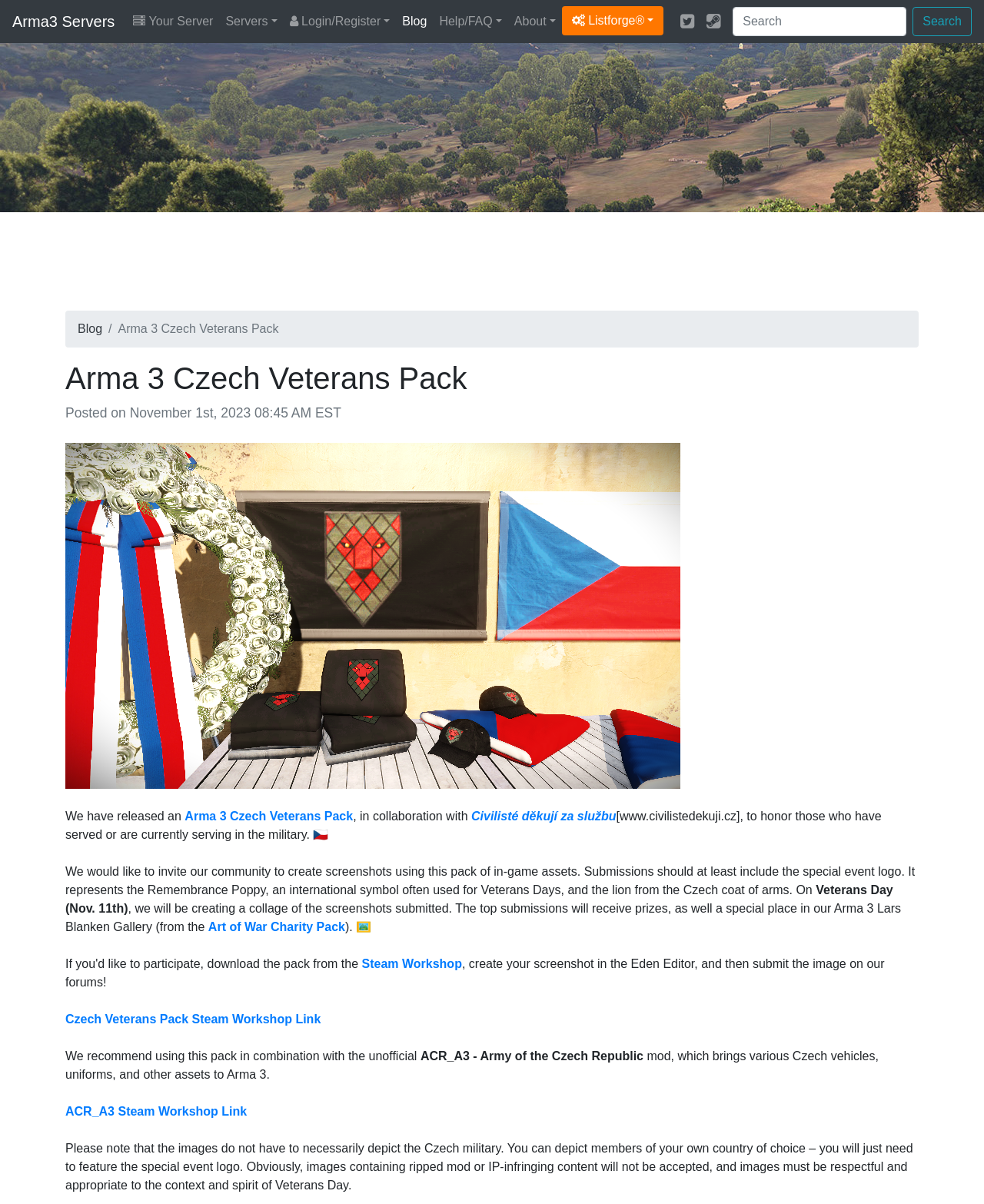Give a concise answer of one word or phrase to the question: 
What is the recommended mod to use with the Czech Veterans Pack?

ACR_A3